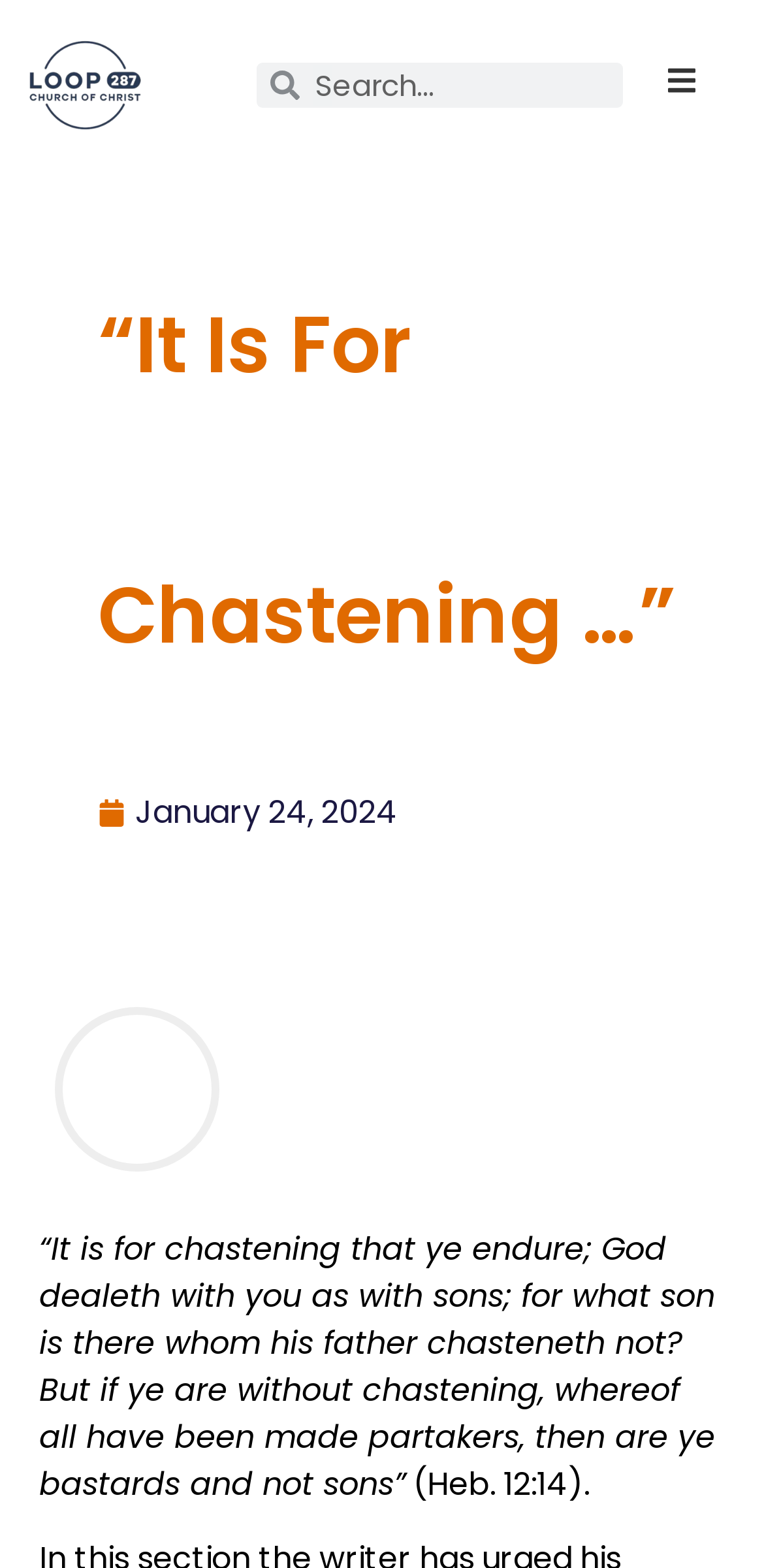Bounding box coordinates should be provided in the format (top-left x, top-left y, bottom-right x, bottom-right y) with all values between 0 and 1. Identify the bounding box for this UI element: parent_node: Search name="s" placeholder="Search..."

[0.393, 0.04, 0.816, 0.069]